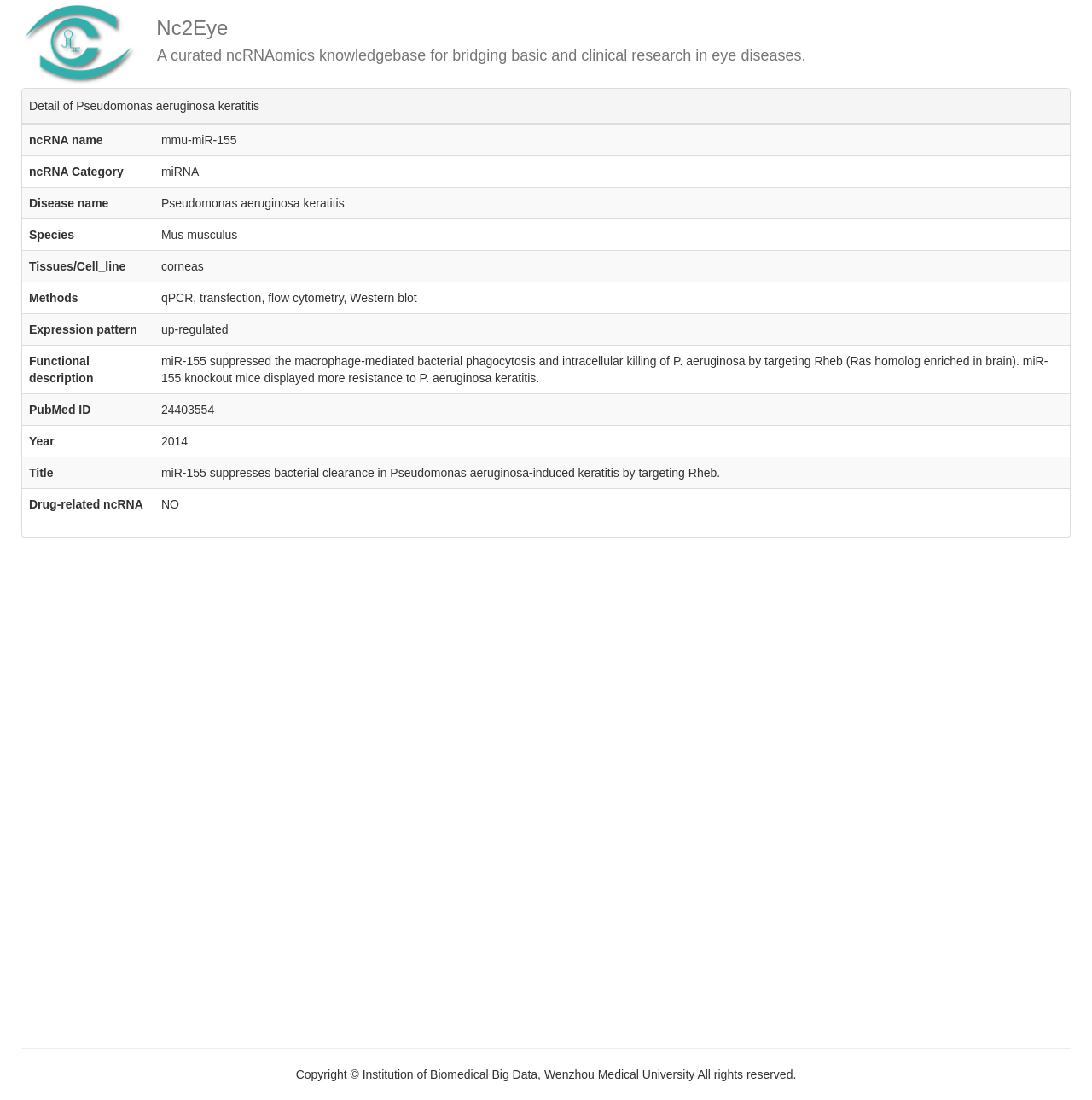What is the method used to study the ncRNA?
Examine the image closely and answer the question with as much detail as possible.

I looked at the table on the webpage and found the column labeled 'Methods' and the corresponding value in the first row is 'qPCR, transfection, flow cytometry, Western blot'.